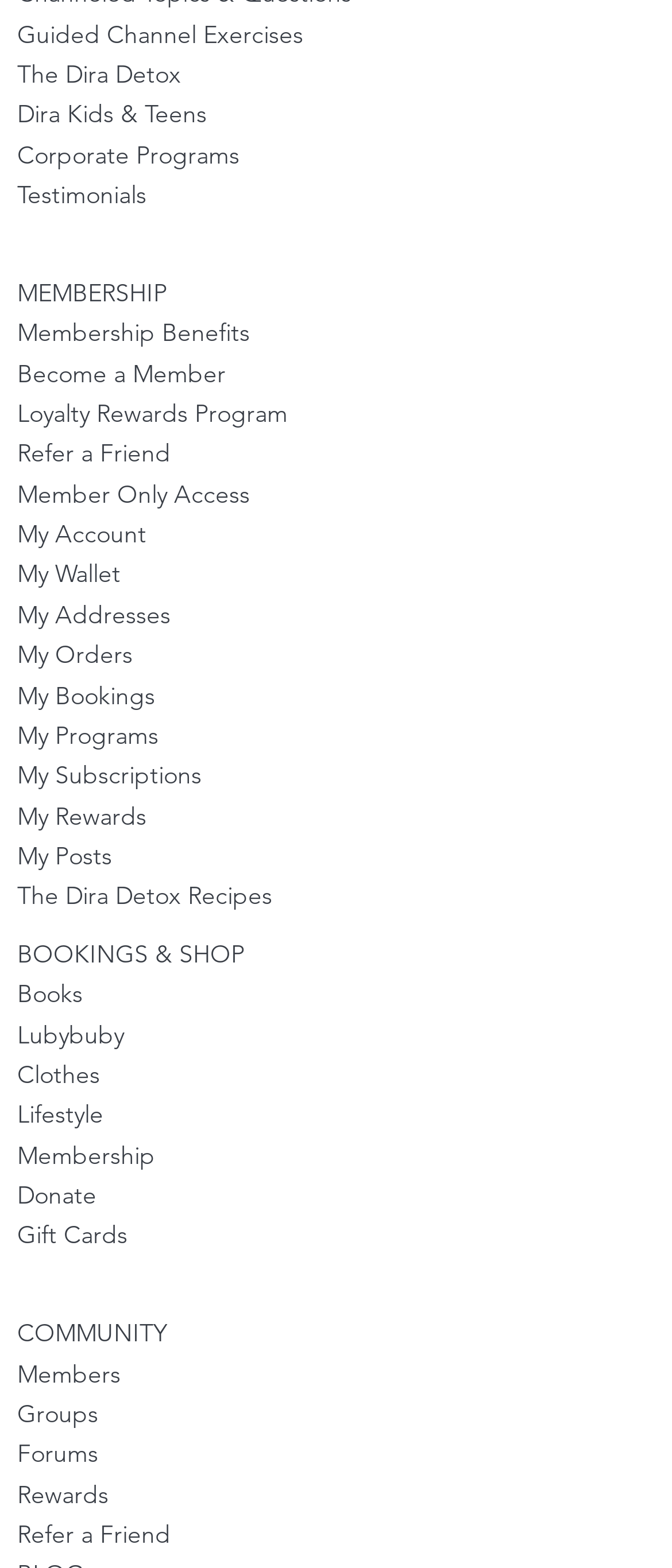Provide the bounding box coordinates of the section that needs to be clicked to accomplish the following instruction: "Access my account."

[0.026, 0.331, 0.218, 0.35]